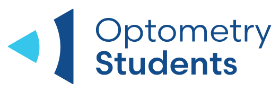Craft a detailed explanation of the image.

The image features a logo for "Optometry Students," prominently displayed with a modern and professional design. The logo incorporates a blue color scheme, complemented by a striking turquoise icon on the left, which resembles an abstract representation of an eye or a directional shape, emphasizing focus and vision—key elements in the field of optometry. The text "Optometry Students" is rendered in a bold, clear font, conveying a sense of community and professionalism among students pursuing optometry at the State University of New York (SUNY) College of Optometry. This logo reflects the vibrant and supportive environment that fosters the development and experience of future optometrists.